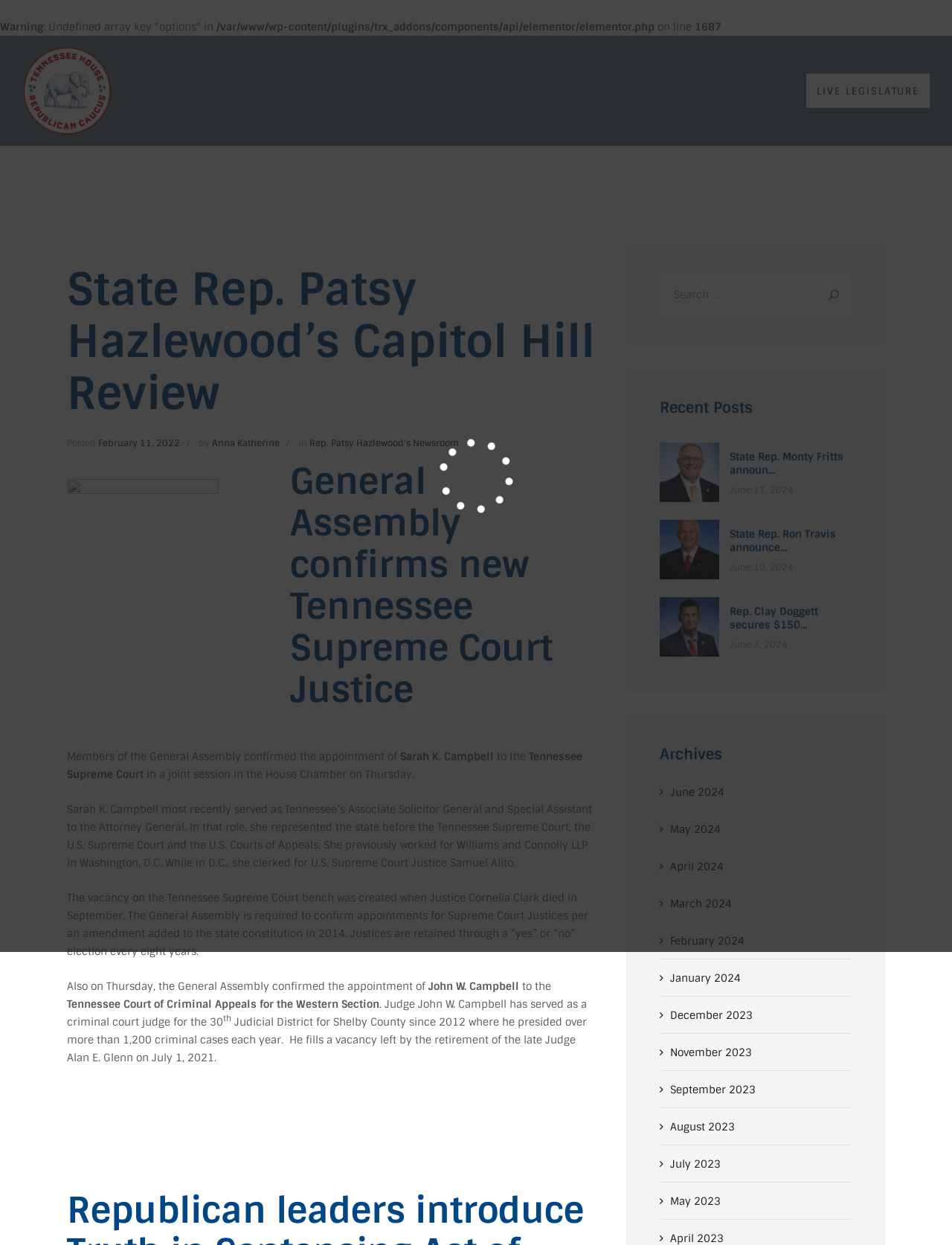Please determine the bounding box coordinates of the element's region to click in order to carry out the following instruction: "Search for something". The coordinates should be four float numbers between 0 and 1, i.e., [left, top, right, bottom].

[0.693, 0.222, 0.895, 0.252]